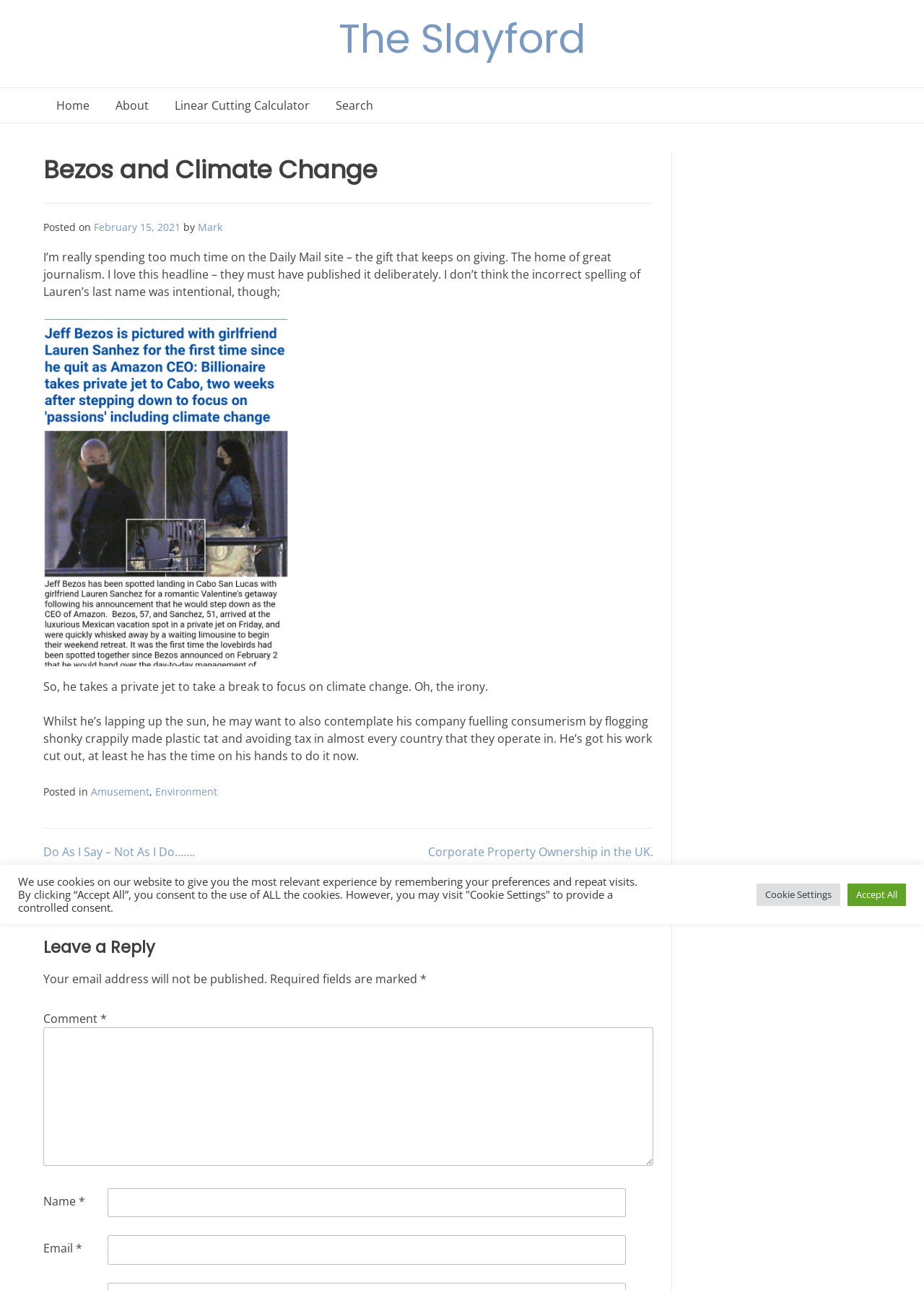Identify the bounding box coordinates necessary to click and complete the given instruction: "Leave a reply".

[0.047, 0.725, 0.707, 0.752]